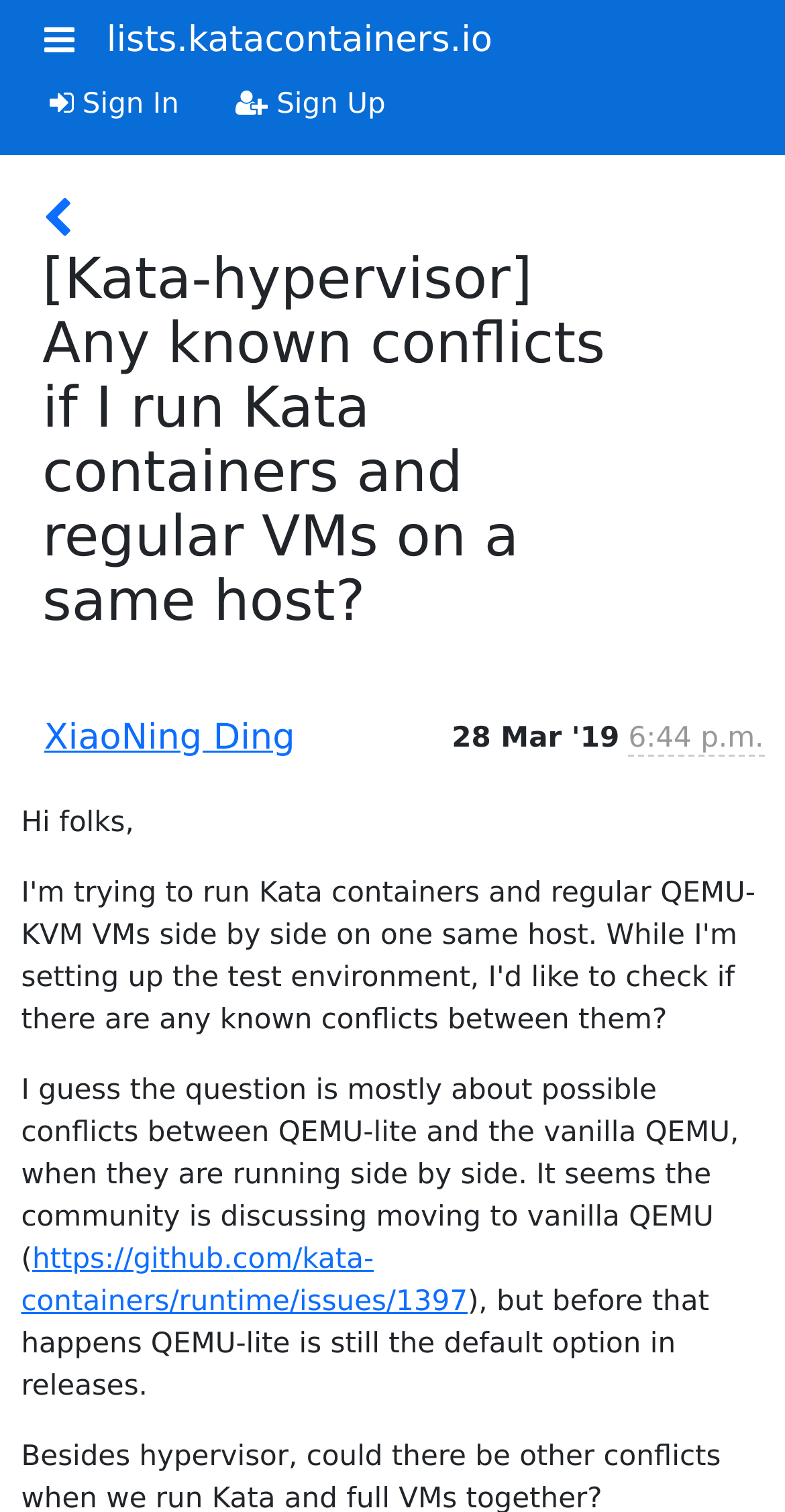Specify the bounding box coordinates of the element's area that should be clicked to execute the given instruction: "View the discussion thread". The coordinates should be four float numbers between 0 and 1, i.e., [left, top, right, bottom].

[0.054, 0.163, 0.788, 0.419]